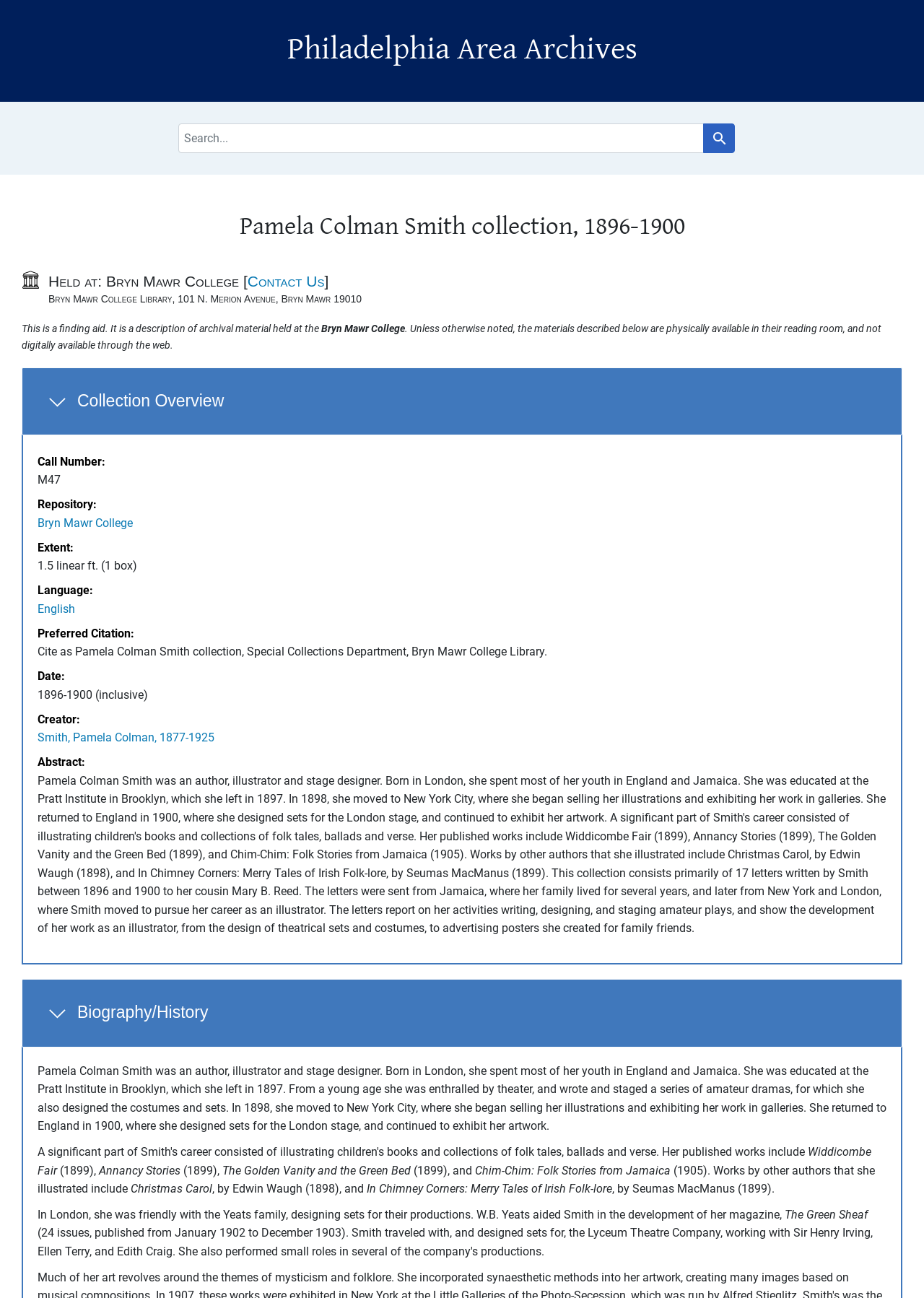What is the extent of the collection?
Give a one-word or short phrase answer based on the image.

1.5 linear ft. (1 box)